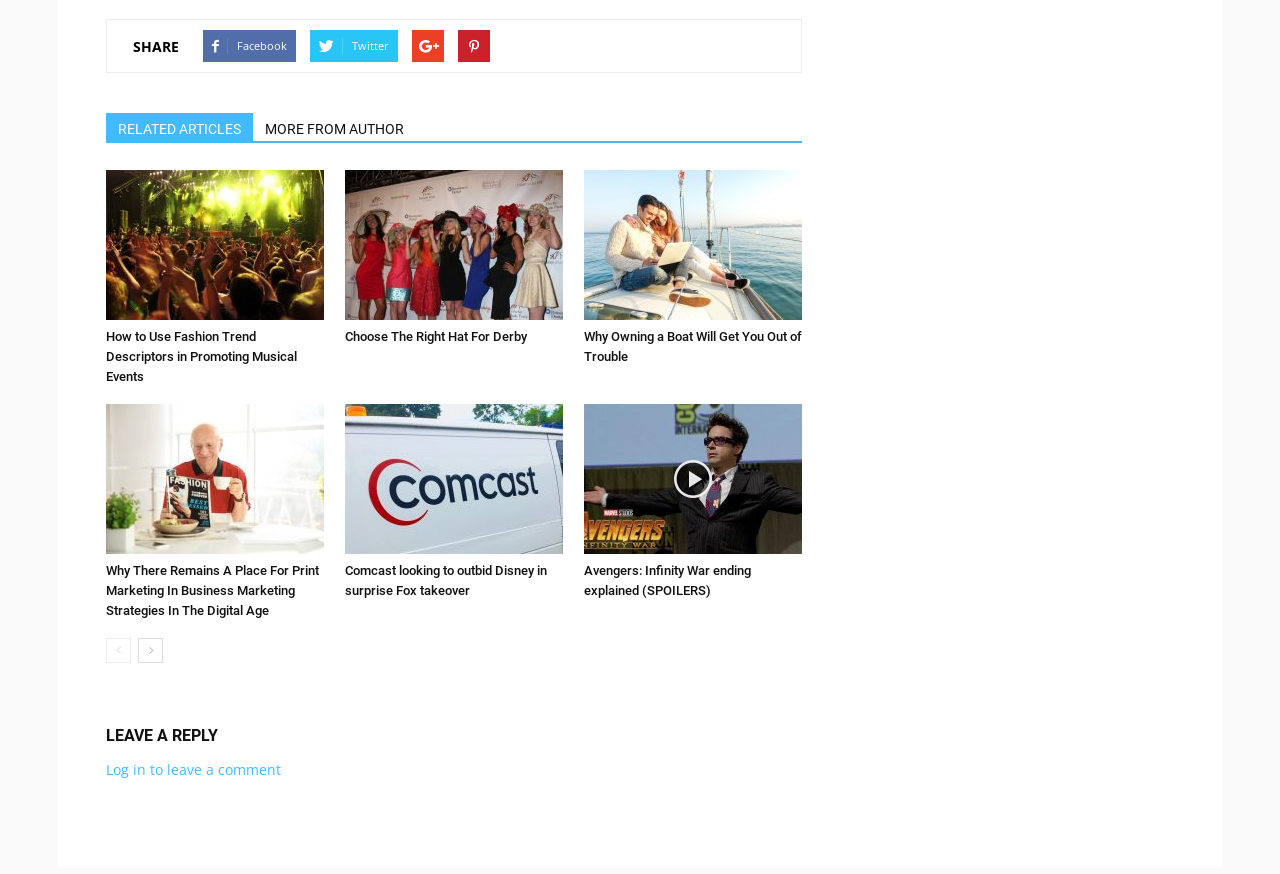Bounding box coordinates are given in the format (top-left x, top-left y, bottom-right x, bottom-right y). All values should be floating point numbers between 0 and 1. Provide the bounding box coordinate for the UI element described as: RELATED ARTICLES

[0.083, 0.129, 0.198, 0.161]